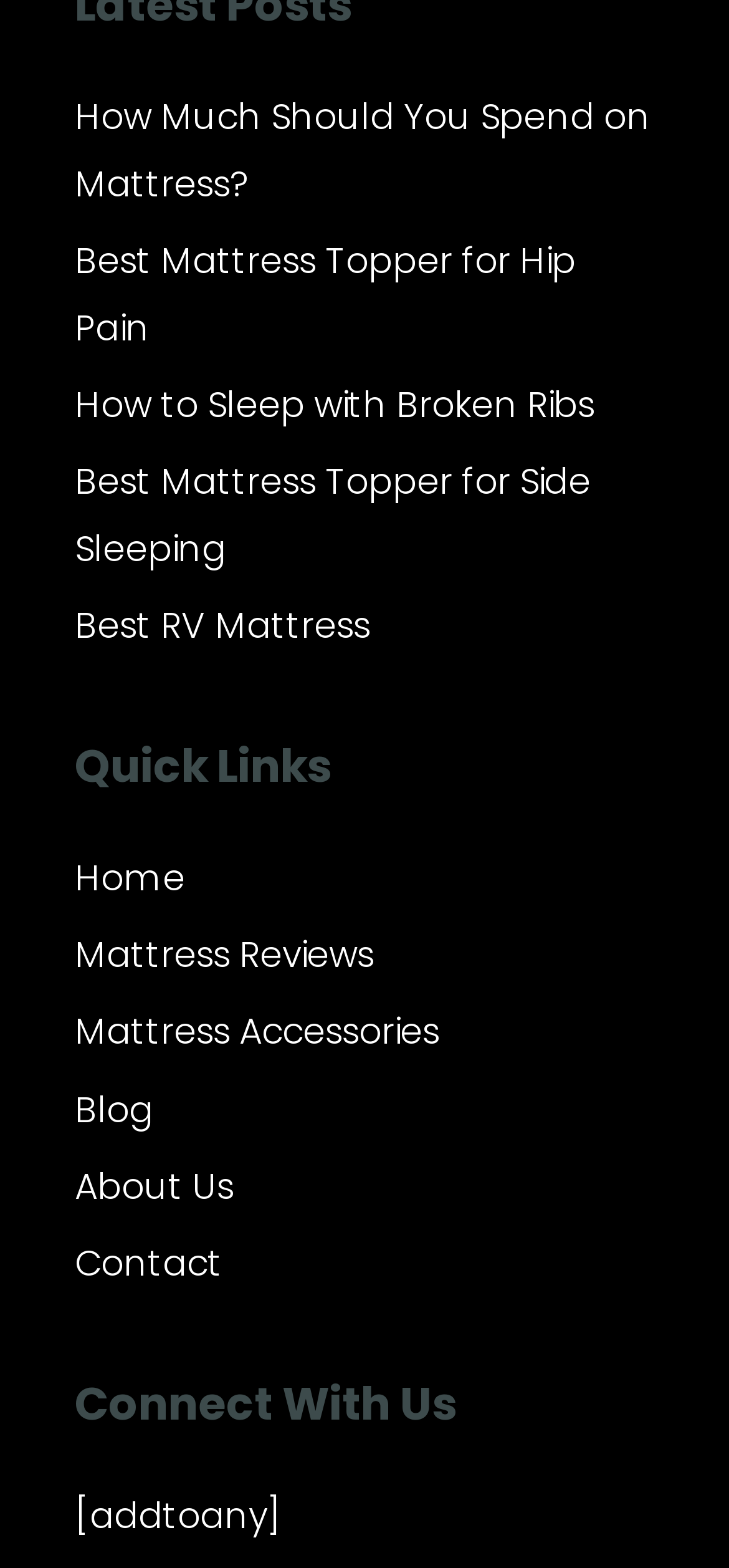Analyze the image and answer the question with as much detail as possible: 
What is the main topic of this website?

Based on the links and headings on the webpage, it appears that the main topic of this website is related to mattresses, including reviews, accessories, and guides for choosing the right mattress.